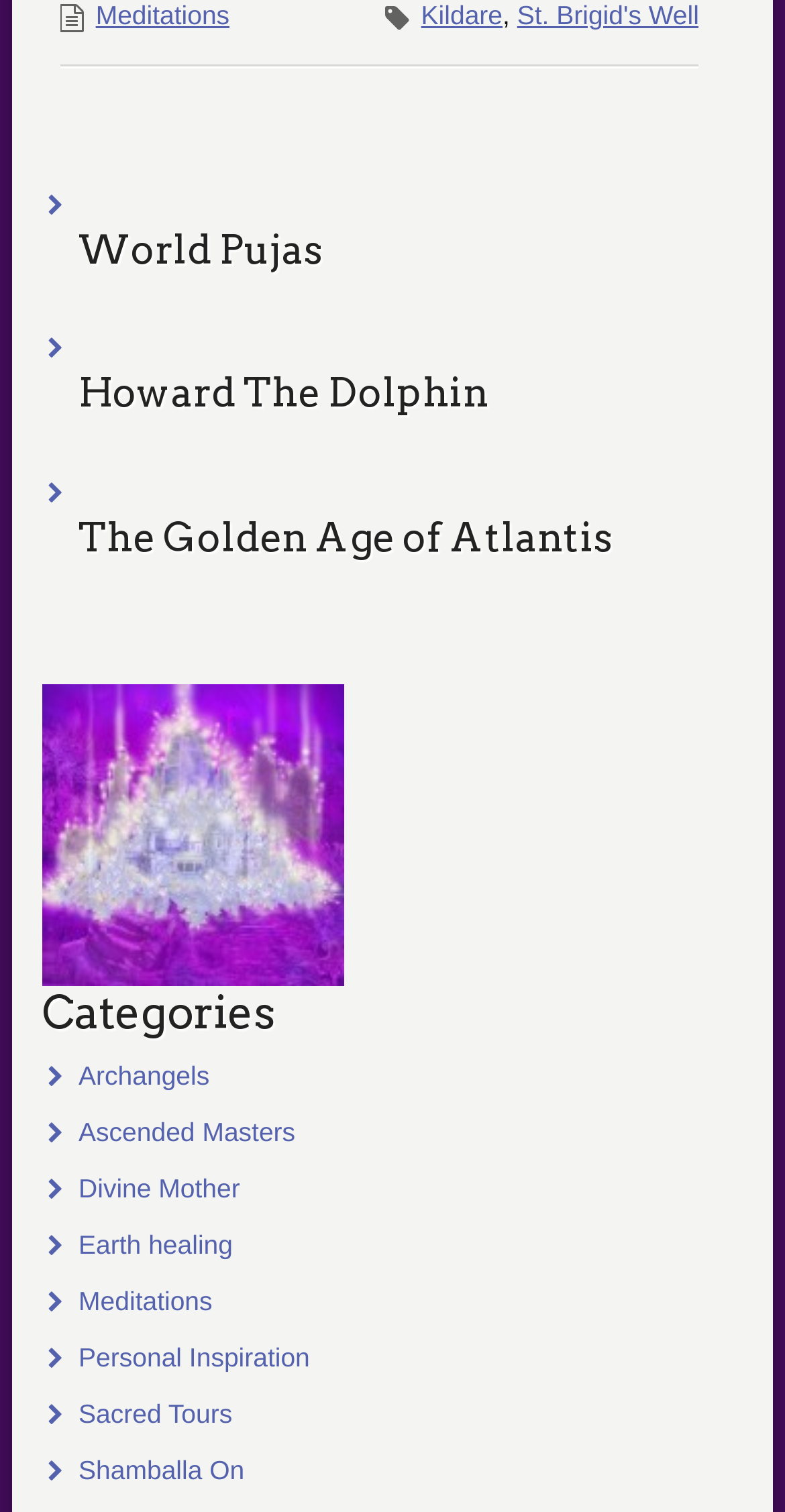Bounding box coordinates are given in the format (top-left x, top-left y, bottom-right x, bottom-right y). All values should be floating point numbers between 0 and 1. Provide the bounding box coordinate for the UI element described as: Meditations

[0.1, 0.85, 0.271, 0.87]